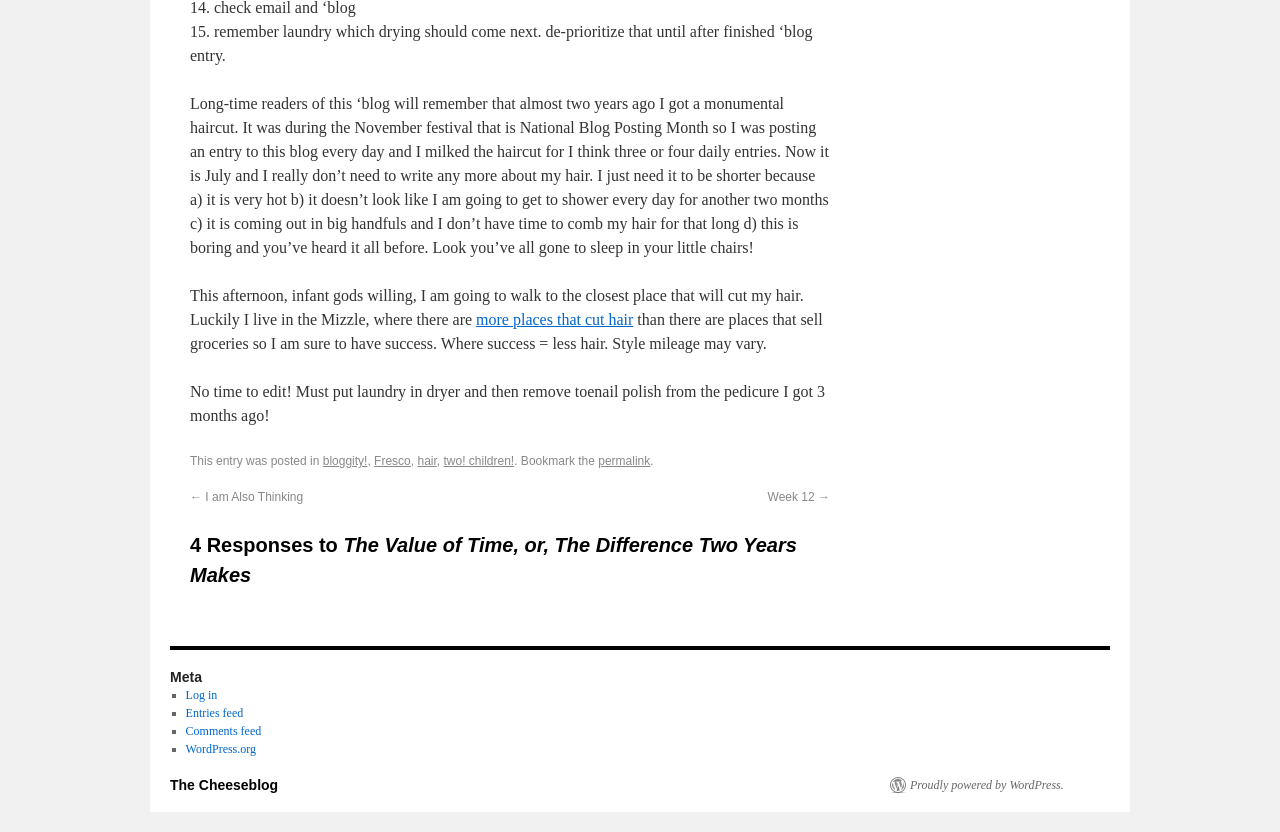Bounding box coordinates must be specified in the format (top-left x, top-left y, bottom-right x, bottom-right y). All values should be floating point numbers between 0 and 1. What are the bounding box coordinates of the UI element described as: Proudly powered by WordPress.

[0.695, 0.934, 0.831, 0.953]